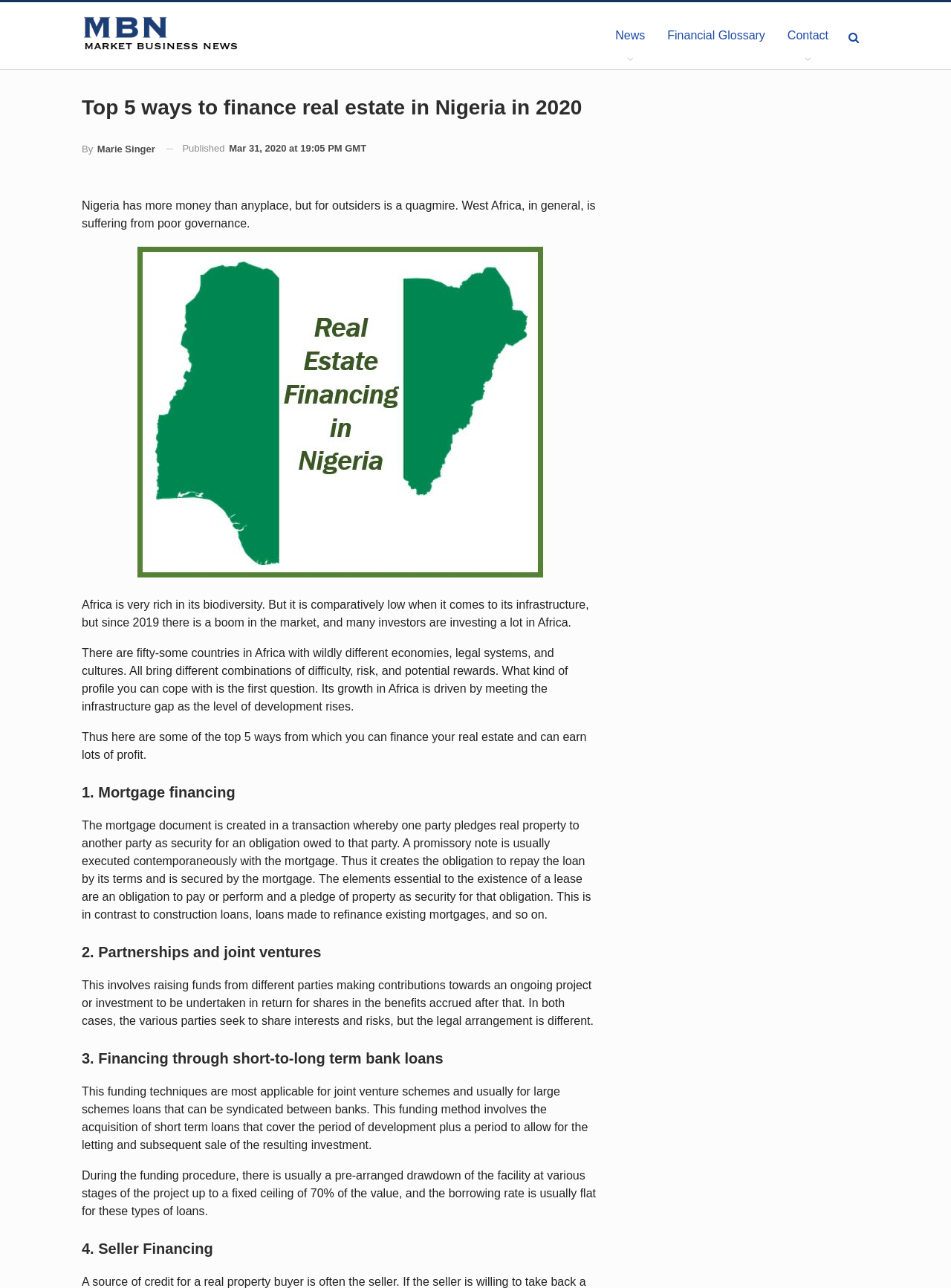Give a concise answer using only one word or phrase for this question:
What is the purpose of mortgage financing?

To repay a loan